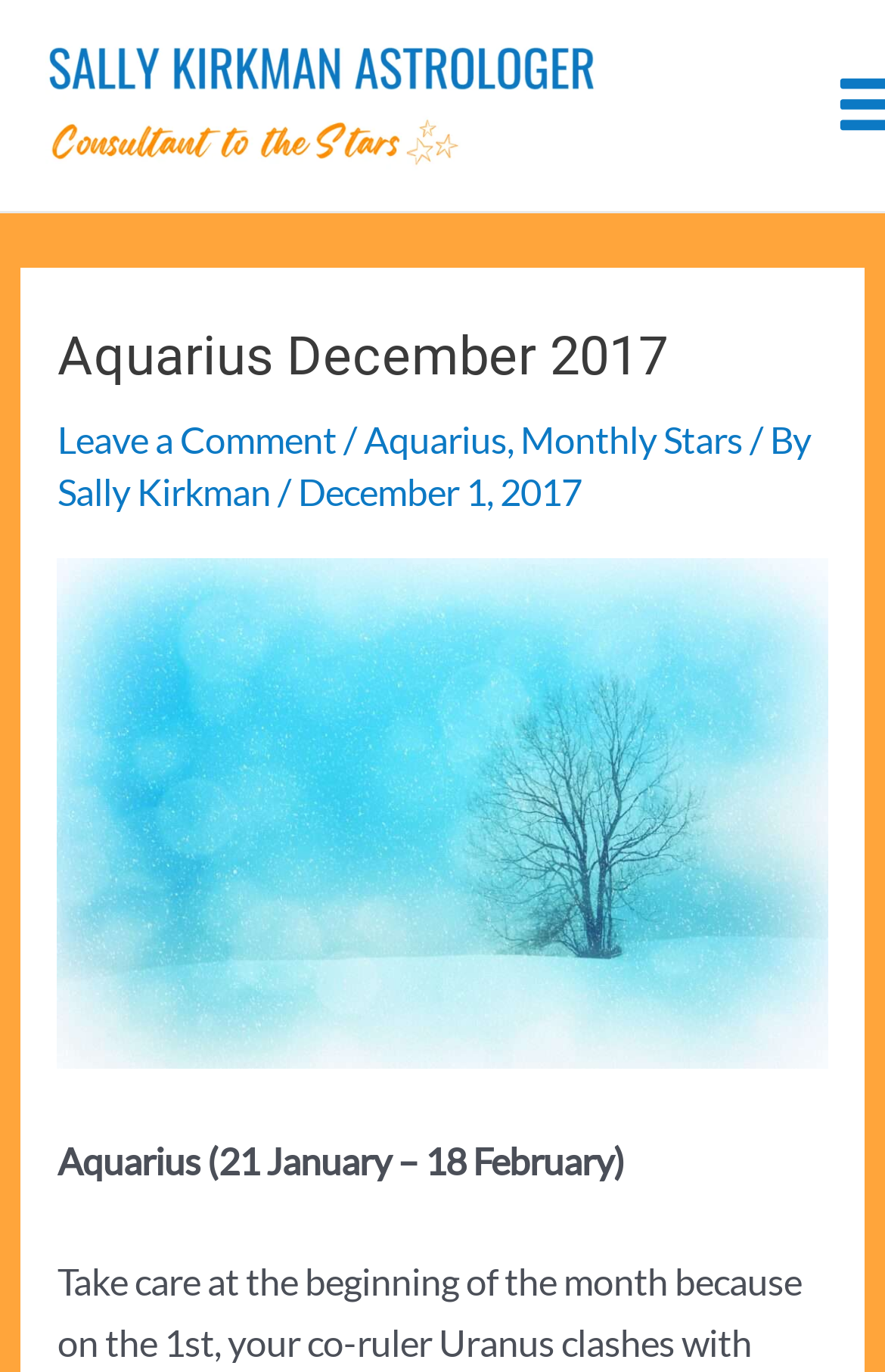Identify the bounding box for the UI element described as: "Leave a Comment". The coordinates should be four float numbers between 0 and 1, i.e., [left, top, right, bottom].

[0.065, 0.304, 0.38, 0.335]